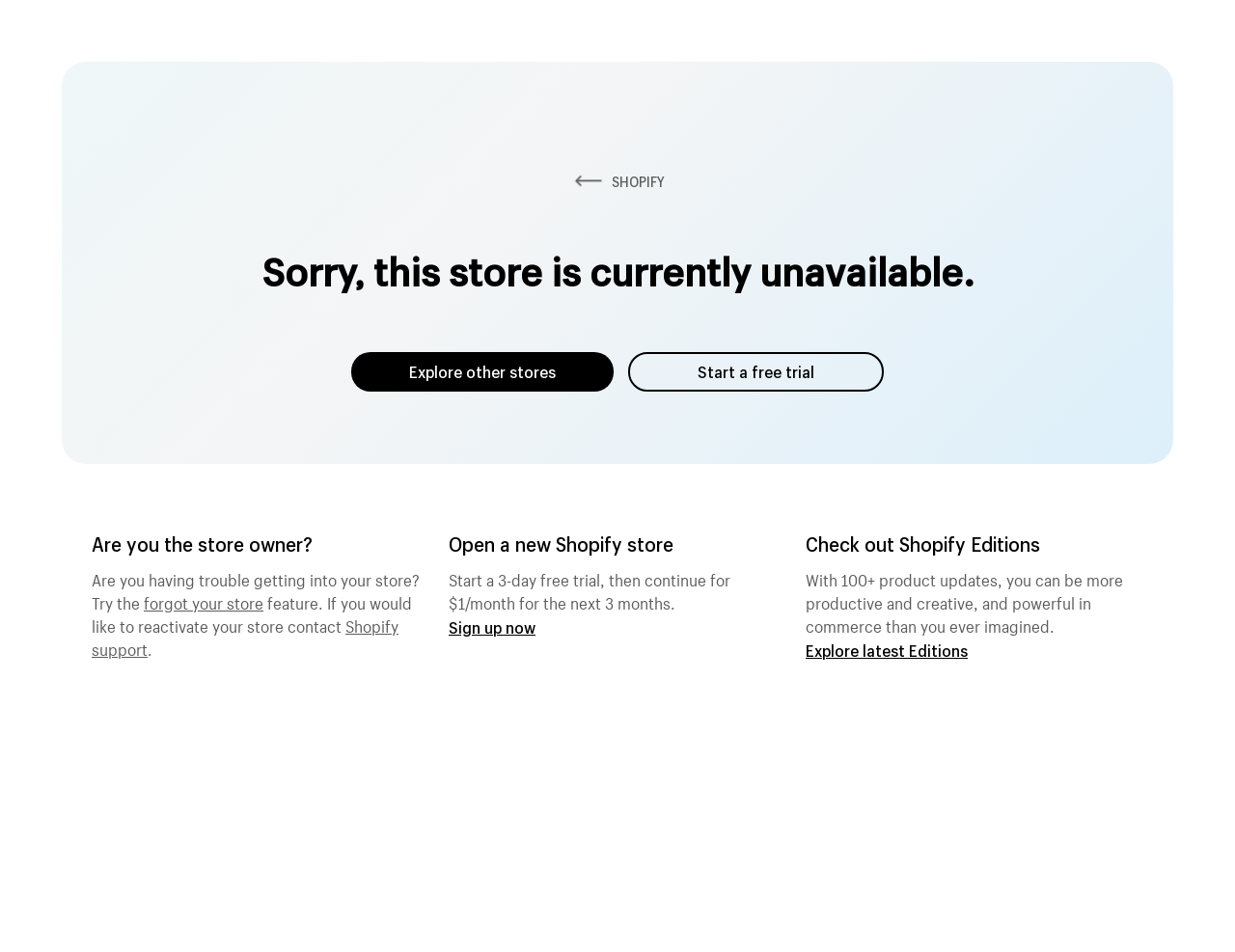Offer a meticulous caption that includes all visible features of the webpage.

The webpage appears to be a Shopify ecommerce platform page. At the top, there is a prominent link to "SHOPIFY" accompanied by an image, likely the company's logo. Below this, a heading announces that the store is currently unavailable. 

To the right of the heading, there are two links: "Explore other stores" and "Start a free trial". The first link is positioned slightly above the second one. 

Further down, a section targets the store owner, asking if they are having trouble accessing their store. This section includes a link to "forgot your store" and another to "Shopify support". 

Adjacent to this section, there is an invitation to open a new Shopify store, accompanied by a brief description of the benefits, including a 3-day free trial. A "Sign up now" link is provided below. 

On the right side of the page, there is a section promoting Shopify Editions, which includes a brief description of the product updates and a link to "Explore latest Editions".